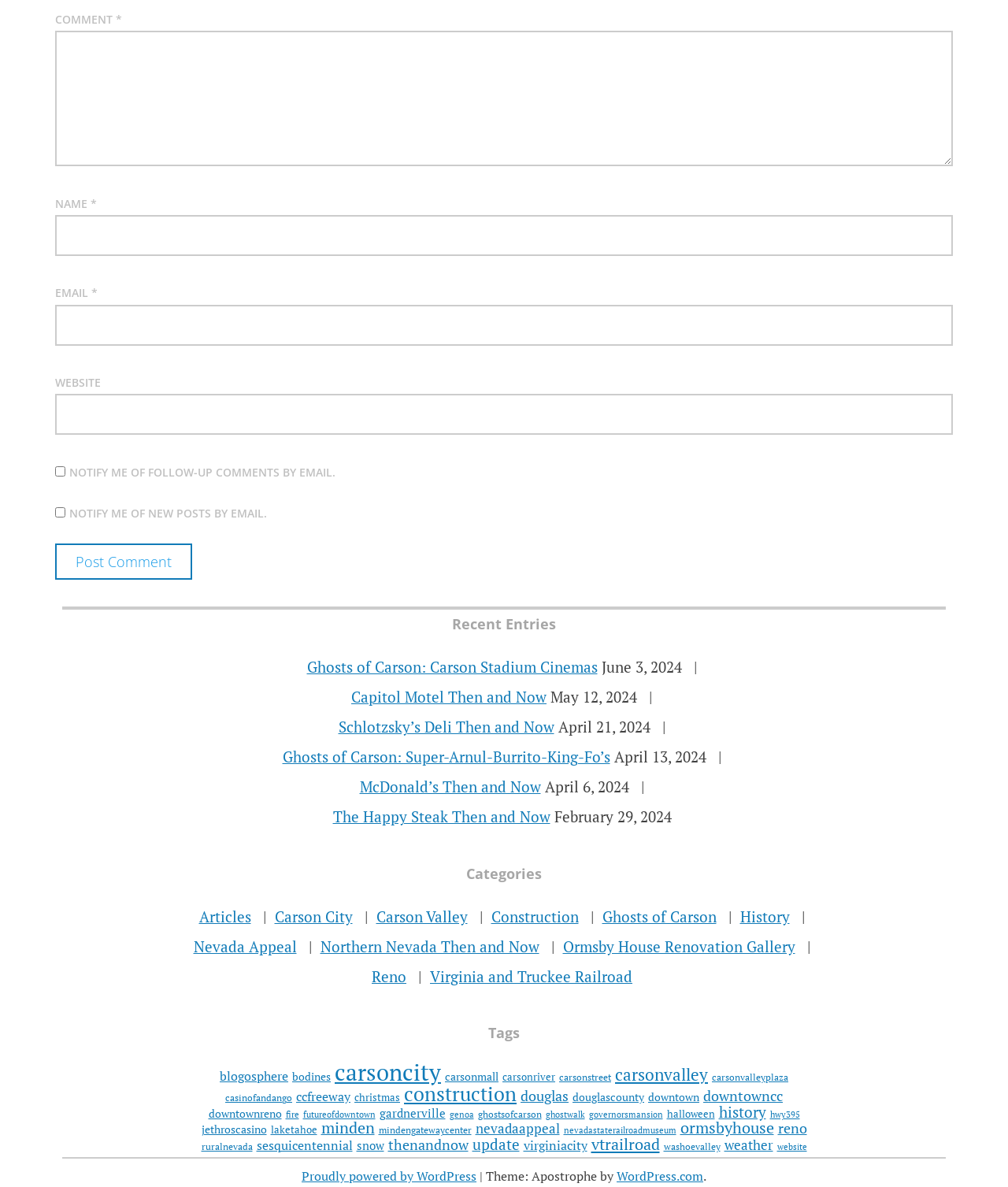Provide the bounding box coordinates of the HTML element described by the text: "Northern Nevada Then and Now".

[0.318, 0.789, 0.535, 0.806]